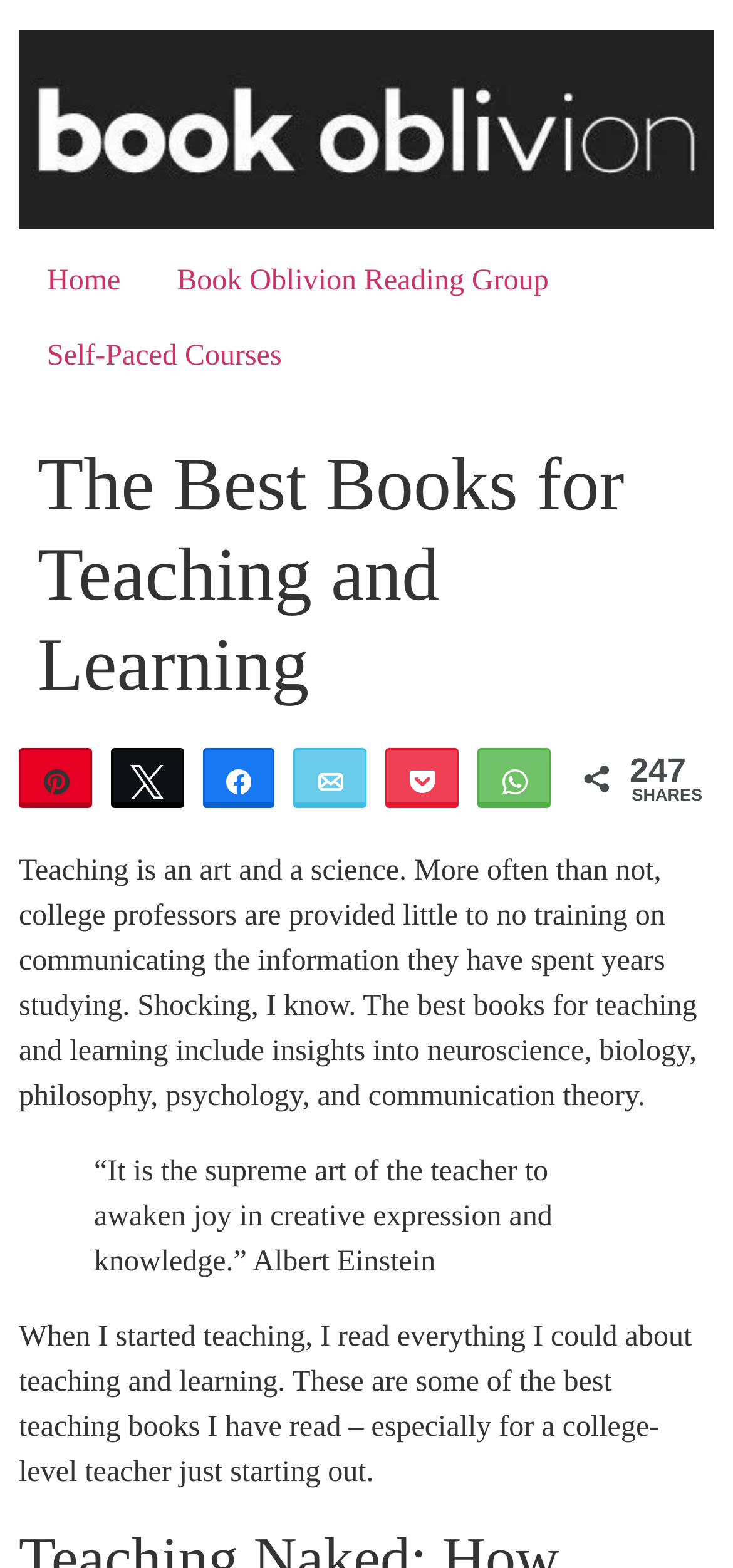Please identify the bounding box coordinates of the element I need to click to follow this instruction: "explore Self-Paced Courses".

[0.026, 0.204, 0.423, 0.252]